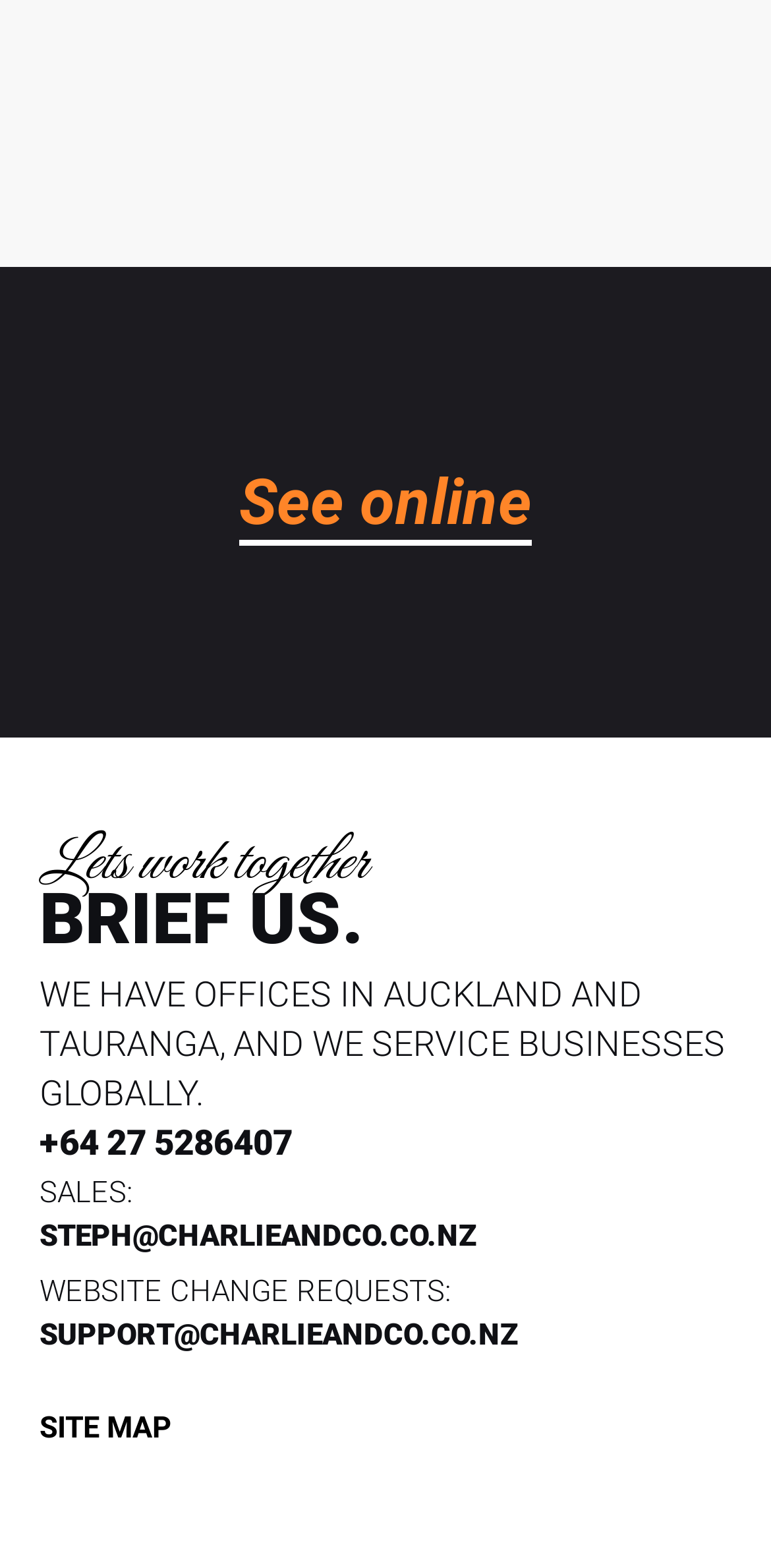From the webpage screenshot, identify the region described by See online. Provide the bounding box coordinates as (top-left x, top-left y, bottom-right x, bottom-right y), with each value being a floating point number between 0 and 1.

[0.31, 0.296, 0.69, 0.344]